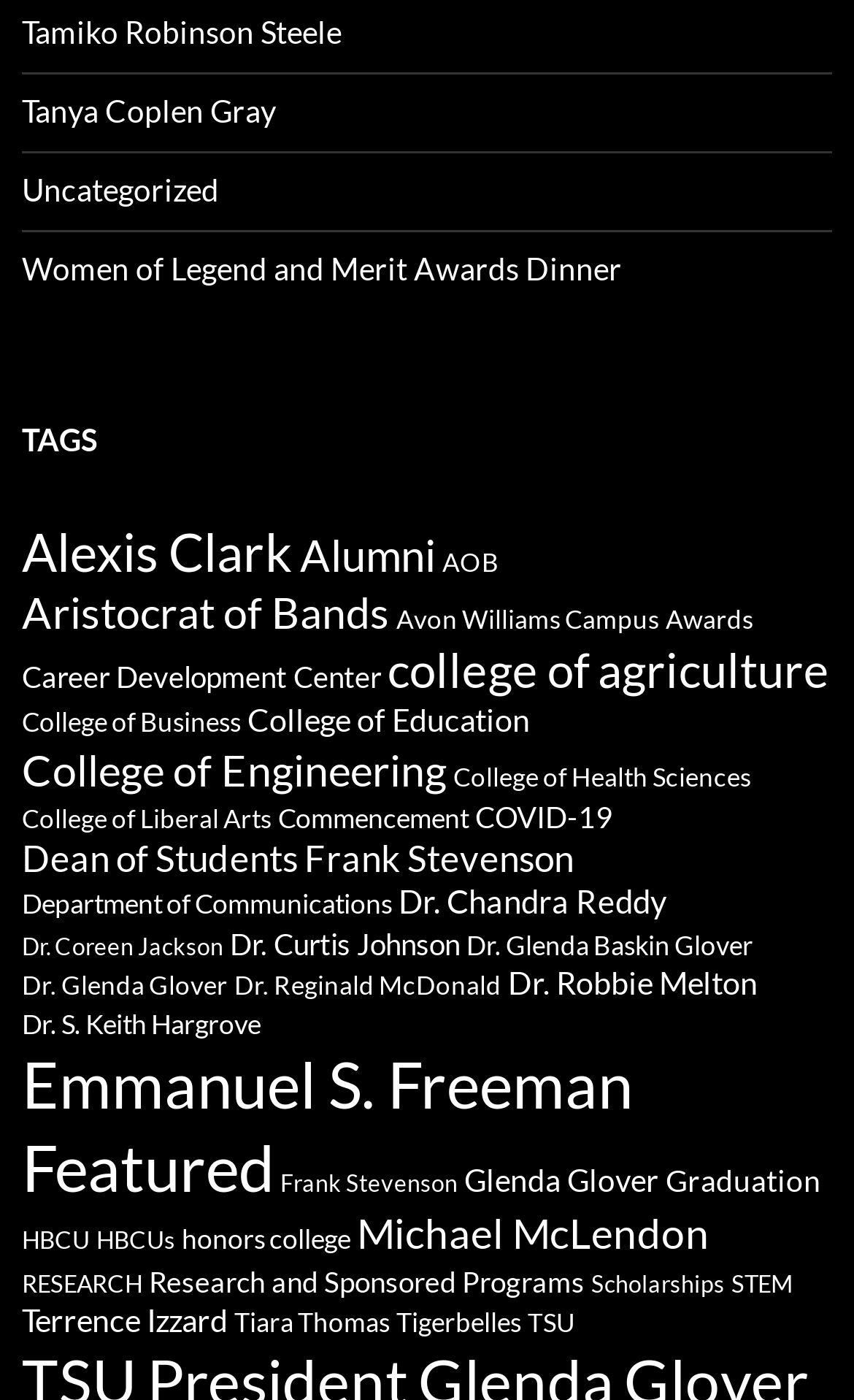Determine the bounding box coordinates for the clickable element required to fulfill the instruction: "Learn more about 'Dr. Glenda Baskin Glover'". Provide the coordinates as four float numbers between 0 and 1, i.e., [left, top, right, bottom].

[0.546, 0.663, 0.882, 0.687]